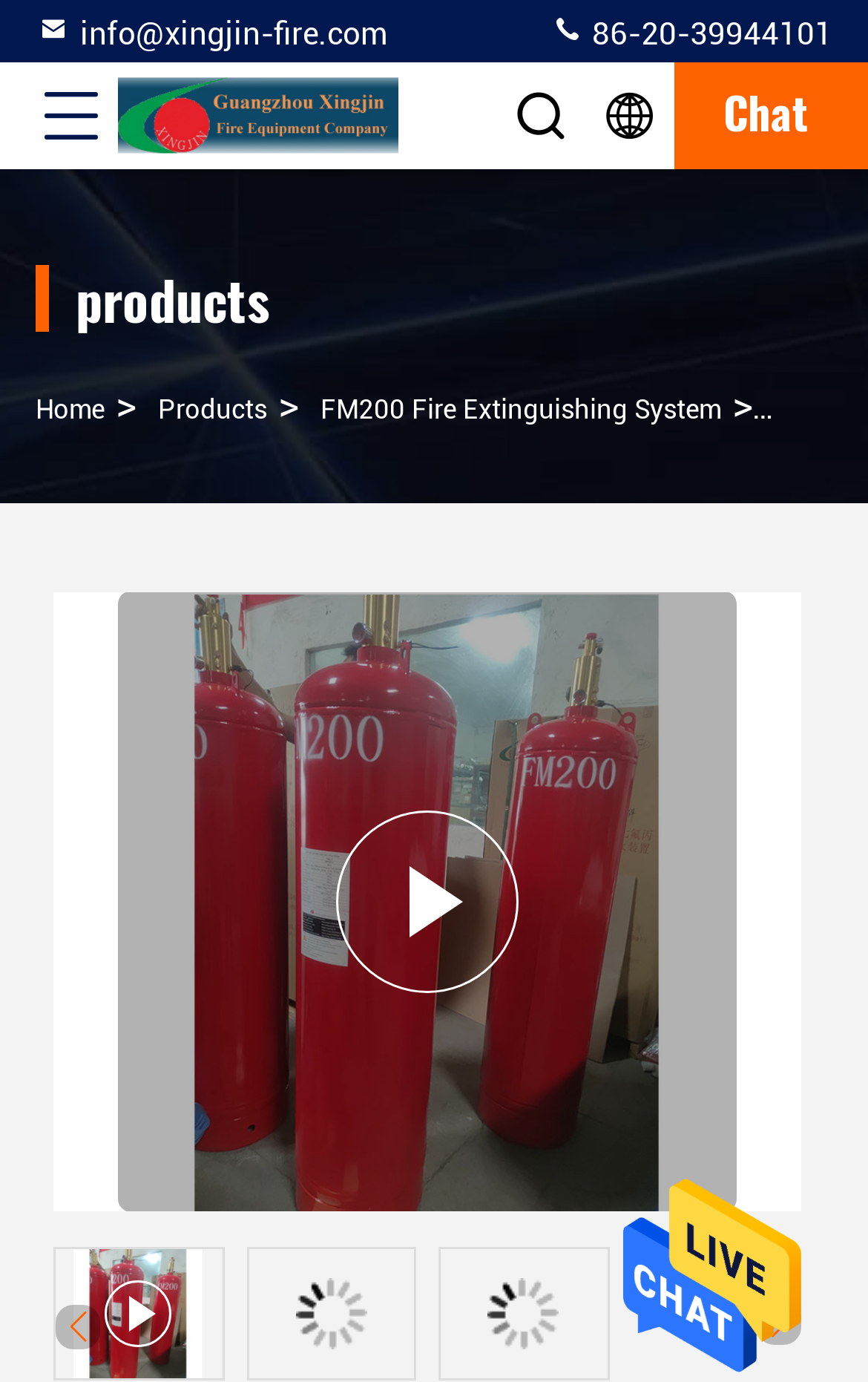Please find and generate the text of the main header of the webpage.

180L Type Hfc227ea Fire Suppression System FM200 Fire System With Low Maintenance For Fire Detection